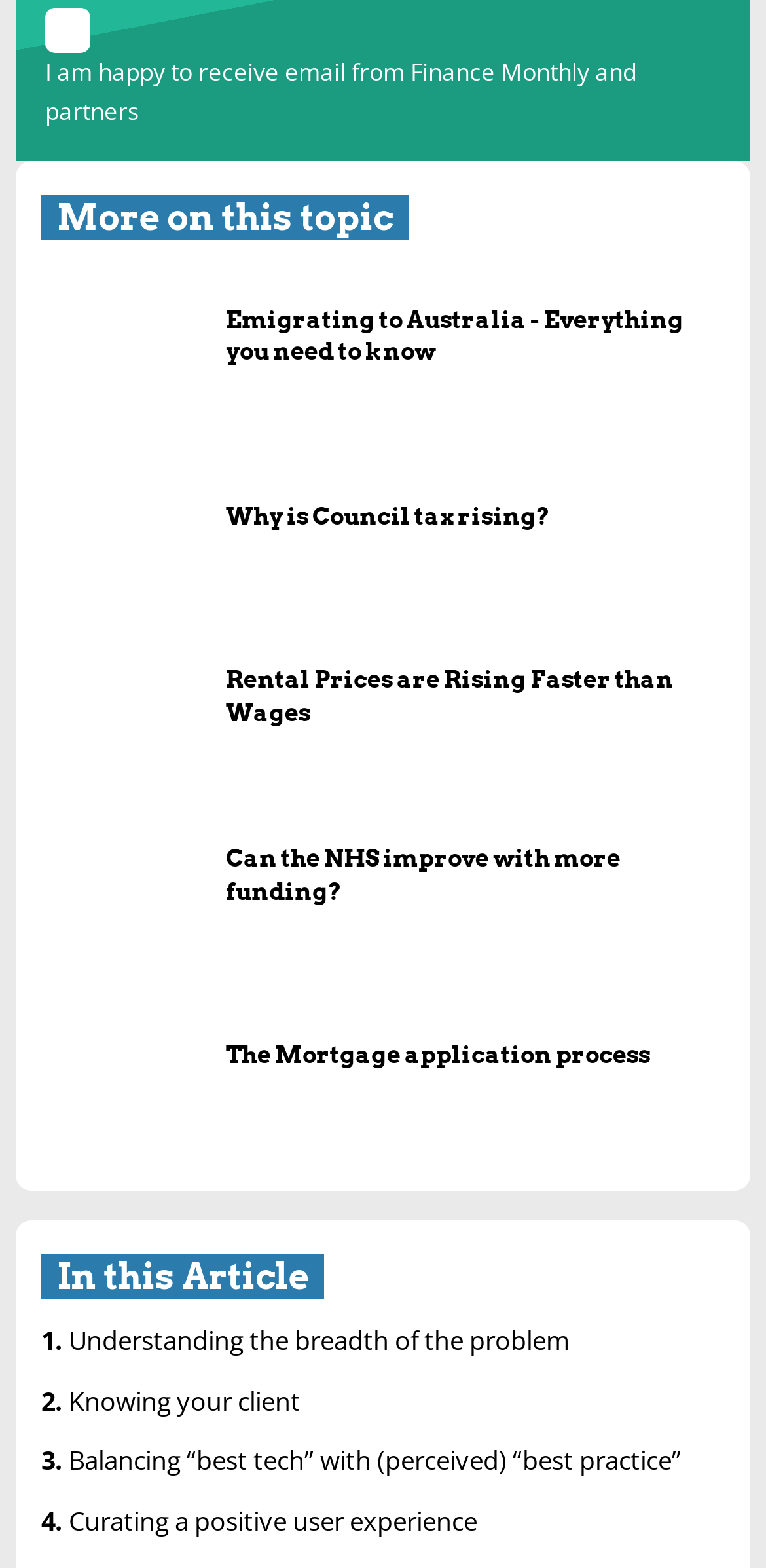Pinpoint the bounding box coordinates of the clickable area needed to execute the instruction: "Click on the link to understand the mortgage application process". The coordinates should be specified as four float numbers between 0 and 1, i.e., [left, top, right, bottom].

[0.054, 0.626, 0.25, 0.722]